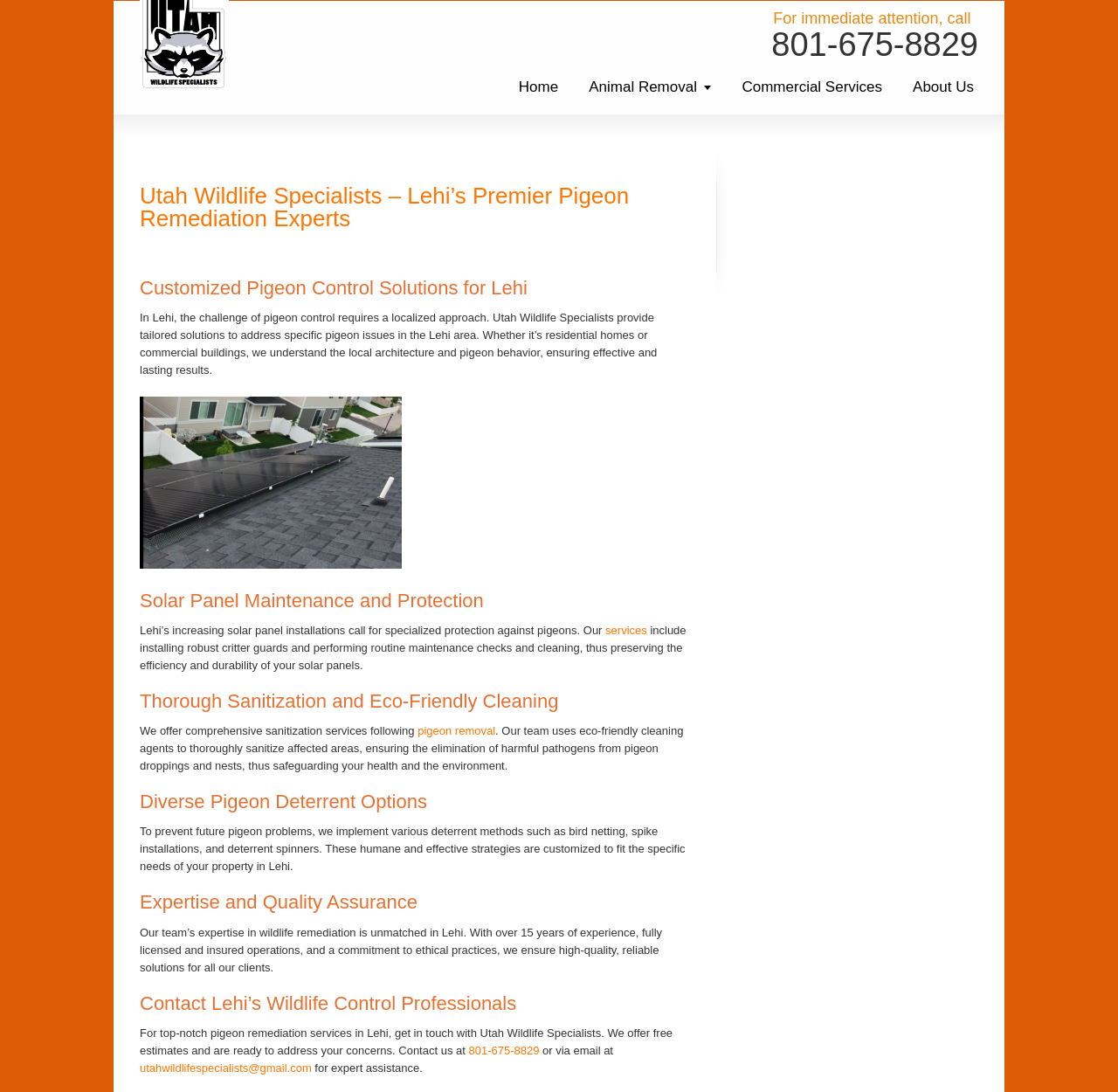Locate the bounding box coordinates of the clickable area needed to fulfill the instruction: "Contact Utah Wildlife Specialists".

[0.419, 0.956, 0.482, 0.968]